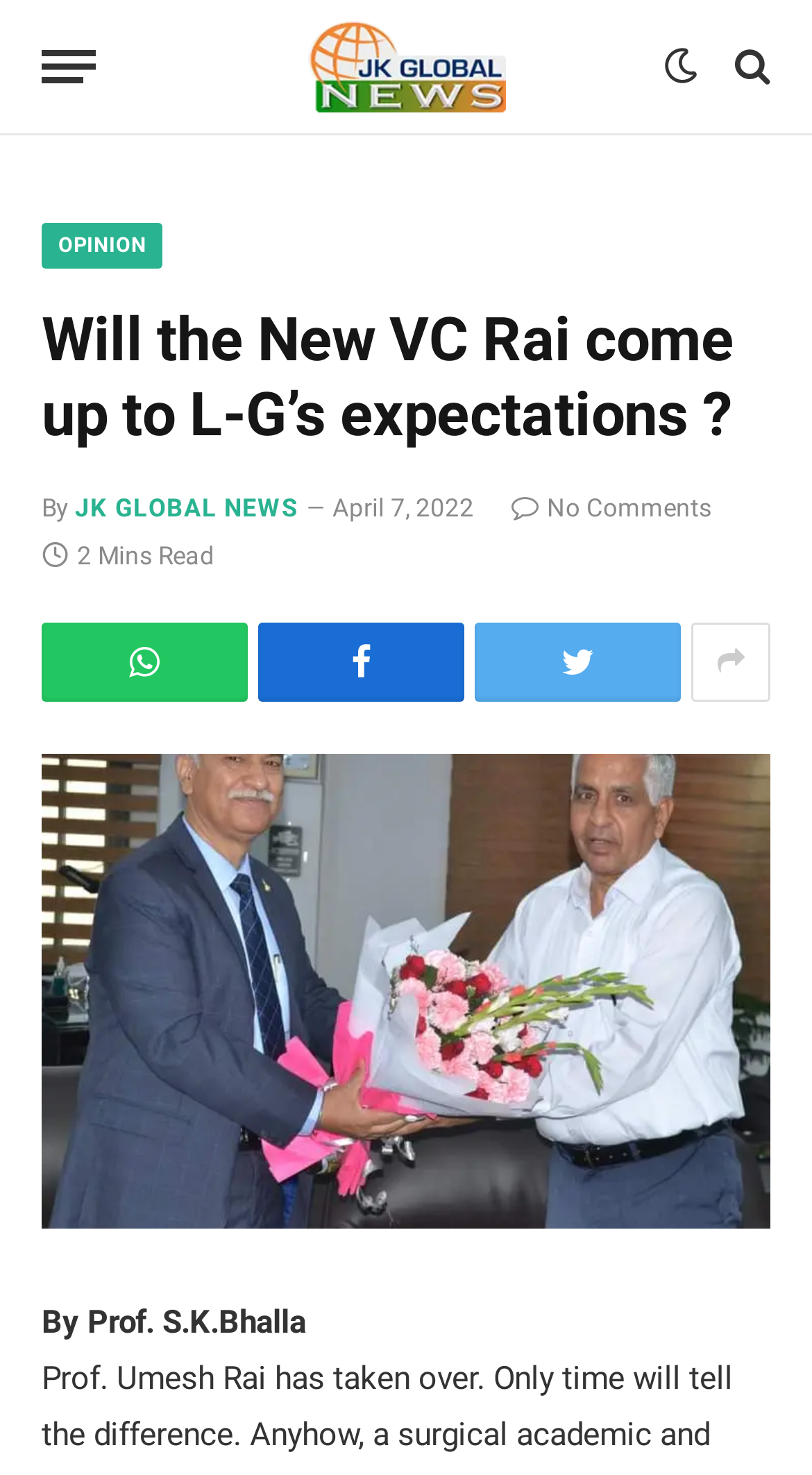What is the headline of the webpage?

Will the New VC Rai come up to L-G’s expectations ?